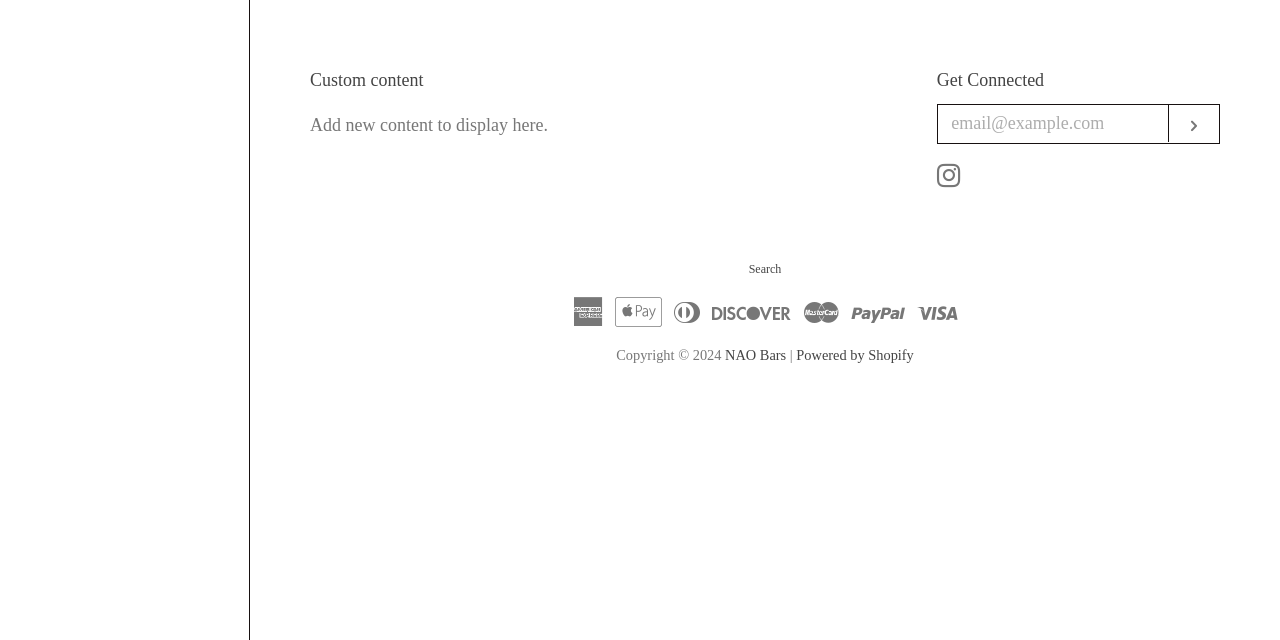From the screenshot, find the bounding box of the UI element matching this description: "parent_node: Subscribe aria-label="email@example.com" name="contact[email]" placeholder="email@example.com"". Supply the bounding box coordinates in the form [left, top, right, bottom], each a float between 0 and 1.

[0.733, 0.164, 0.913, 0.221]